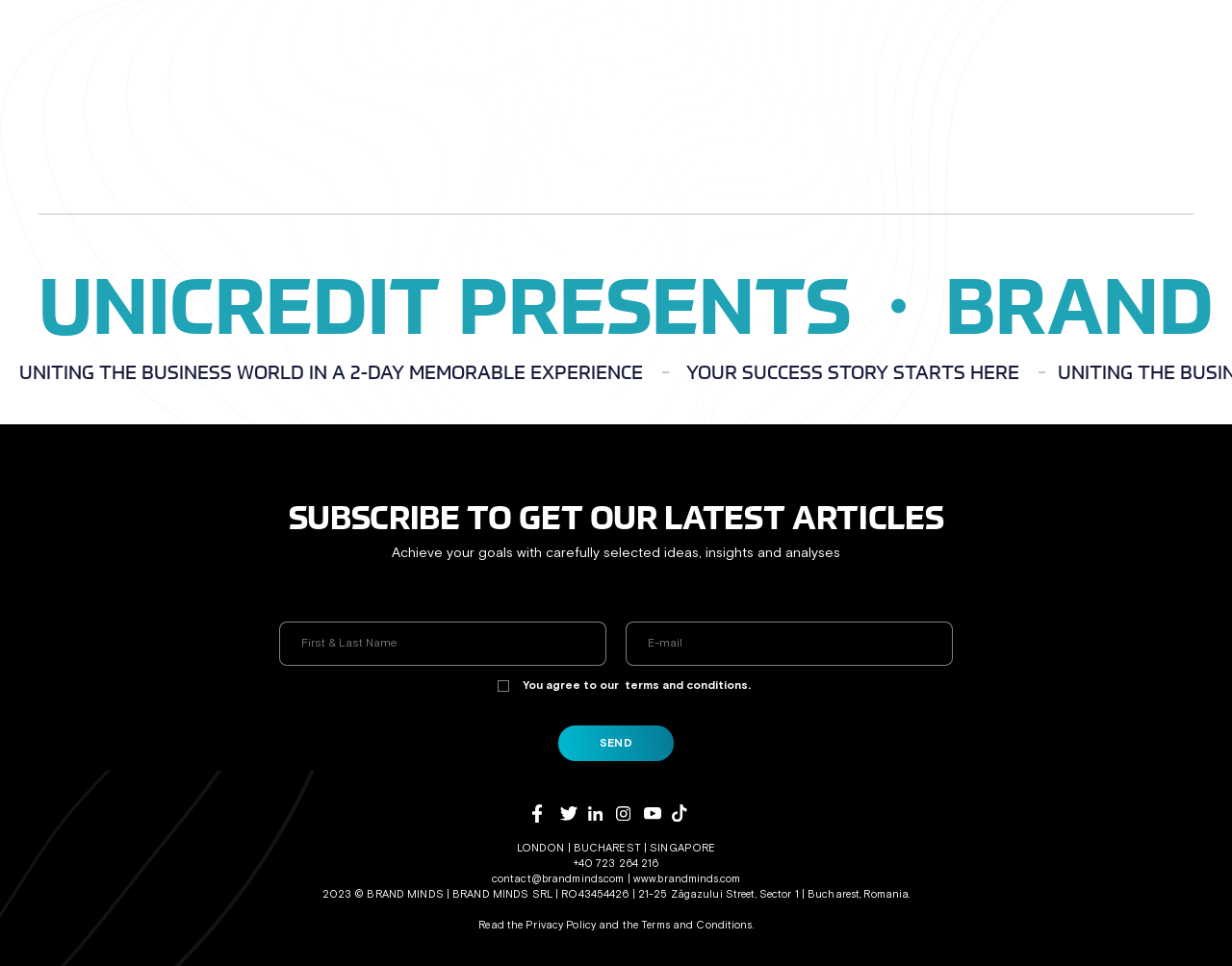Identify the bounding box coordinates for the element you need to click to achieve the following task: "Visit the Facebook page". Provide the bounding box coordinates as four float numbers between 0 and 1, in the form [left, top, right, bottom].

[0.432, 0.832, 0.455, 0.852]